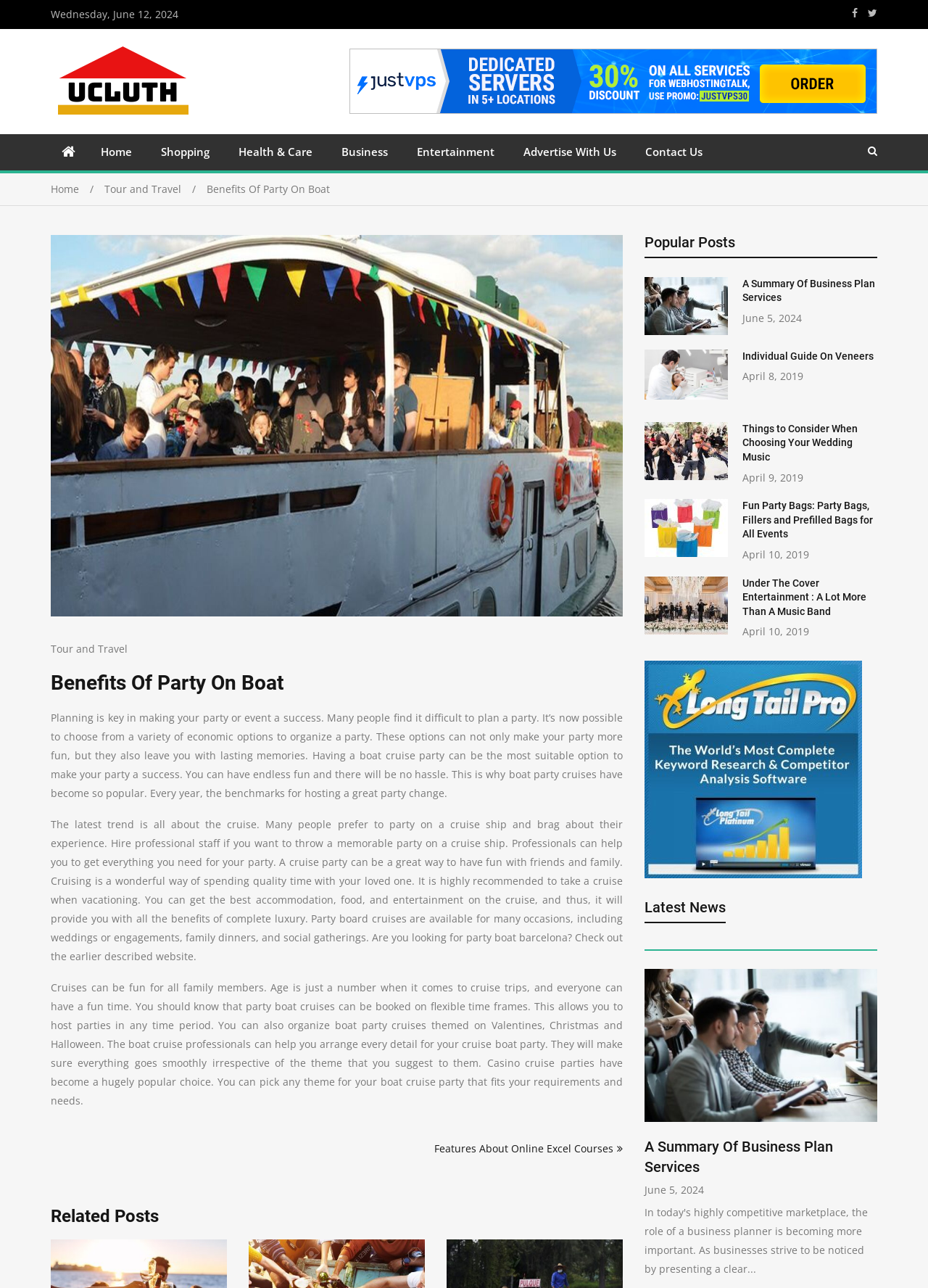Please determine the bounding box coordinates of the clickable area required to carry out the following instruction: "Read more about 'Benefits Of Party On Boat'". The coordinates must be four float numbers between 0 and 1, represented as [left, top, right, bottom].

[0.055, 0.519, 0.671, 0.541]